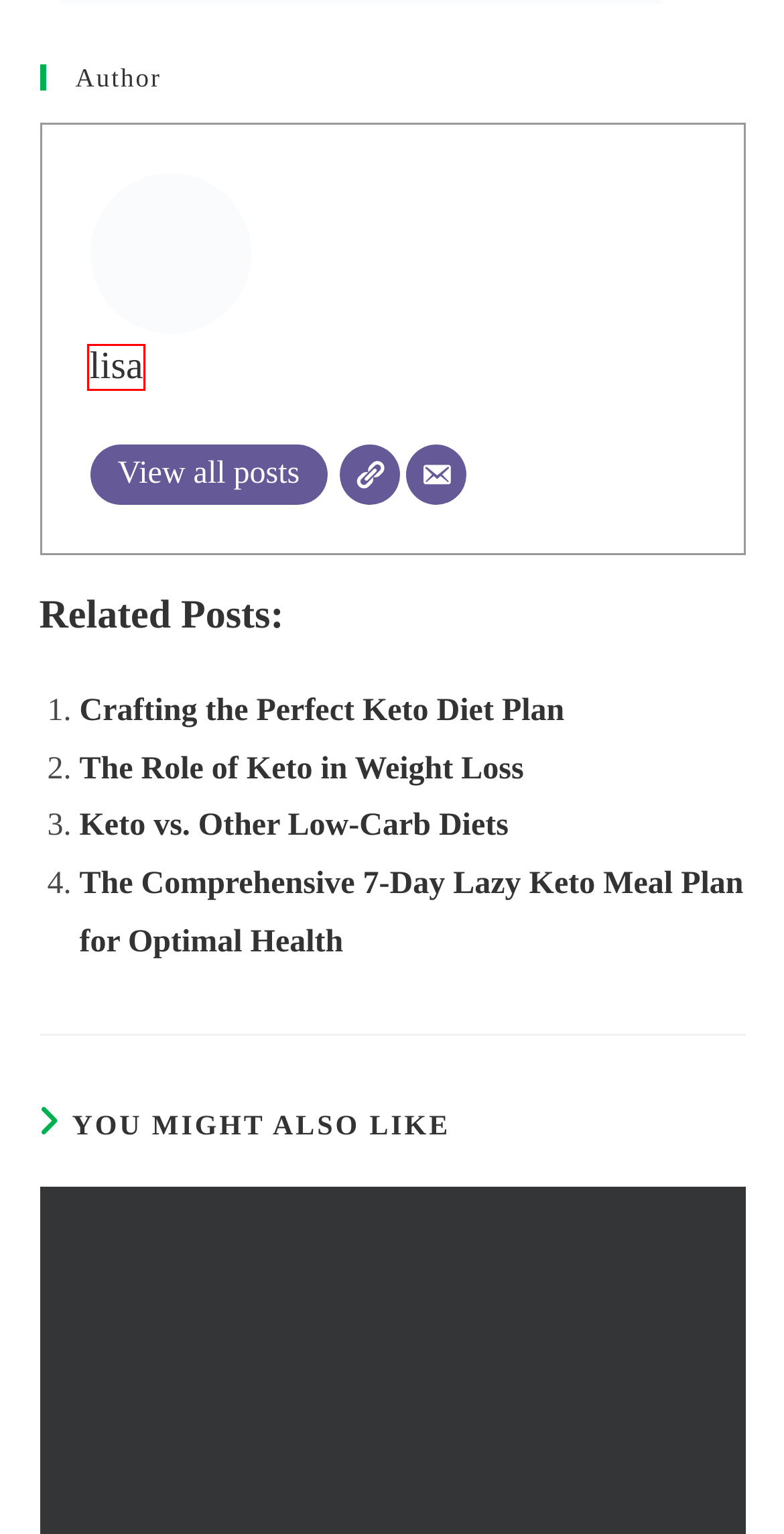You are provided with a screenshot of a webpage highlighting a UI element with a red bounding box. Choose the most suitable webpage description that matches the new page after clicking the element in the bounding box. Here are the candidates:
A. lisa |
B. Low Carb Snacking Keeping It Keto |
C. Keto vs. Other Low-Carb Diets |
D. Home |
E. Crafting Delicious Keto Meals |
F. The Role of Keto in Weight Loss |
G. Diets |
H. The Comprehensive 7-Day Lazy Keto Meal Plan for Optimal Health |

A